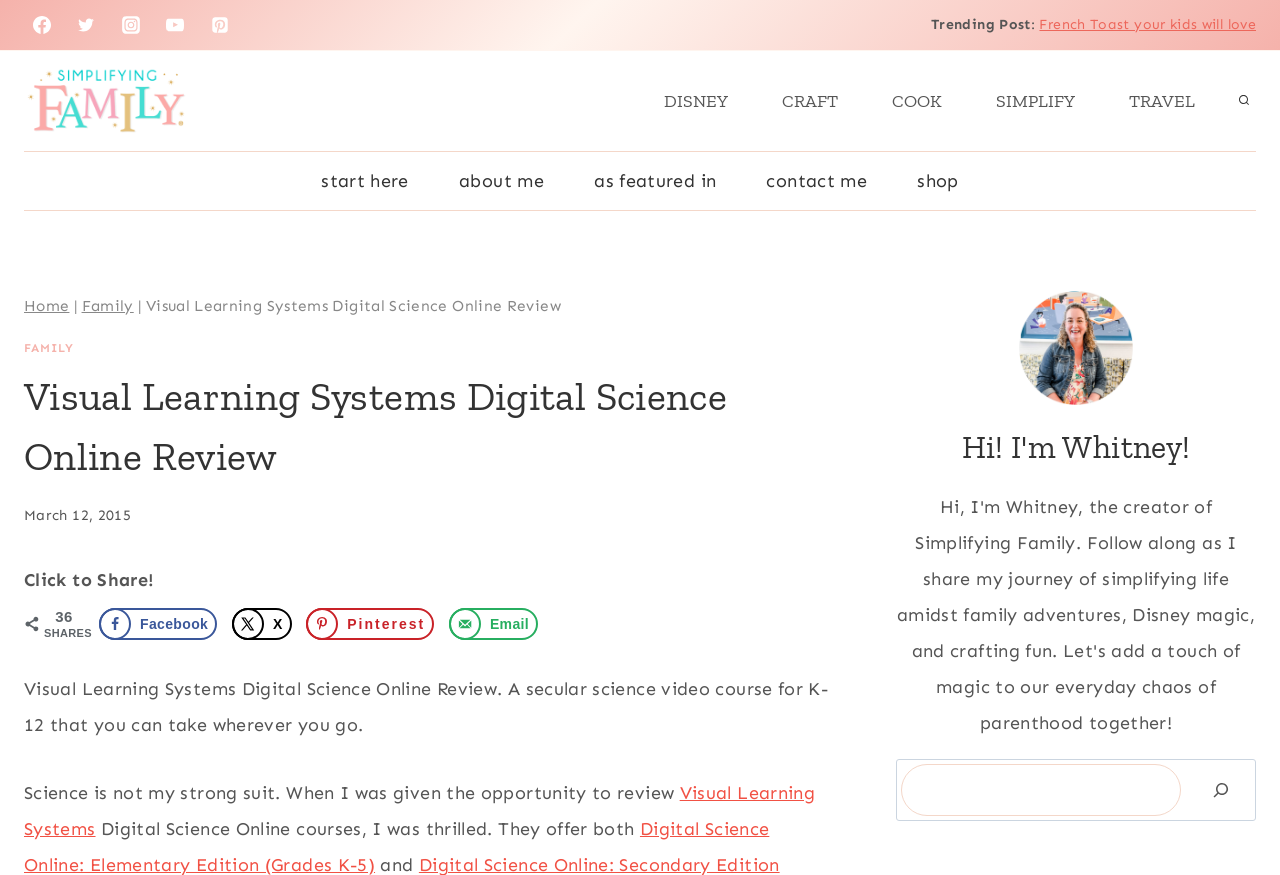Please find the bounding box coordinates for the clickable element needed to perform this instruction: "Share on Facebook".

[0.077, 0.694, 0.17, 0.731]